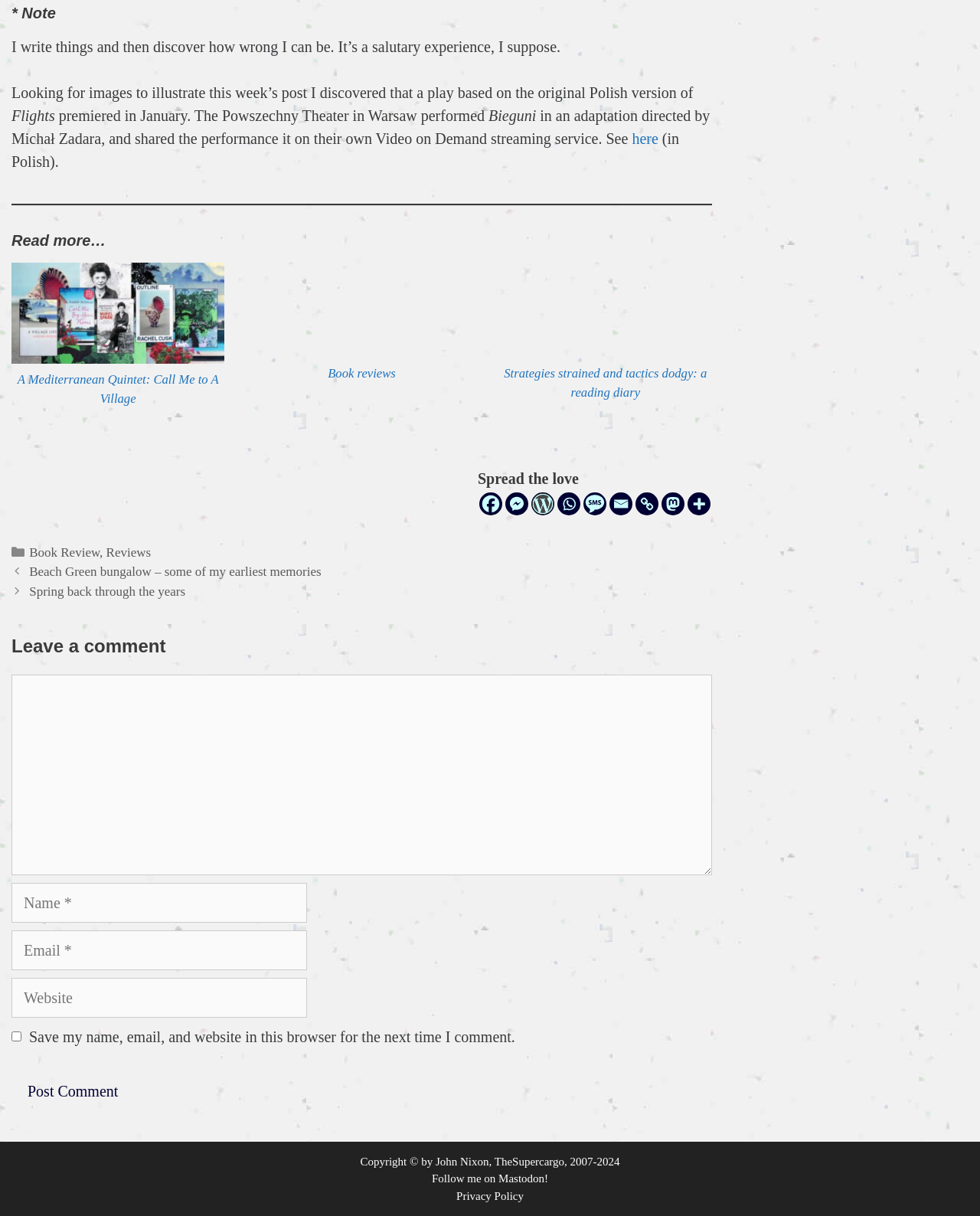Please identify the bounding box coordinates of the clickable area that will fulfill the following instruction: "Click the 'here' link". The coordinates should be in the format of four float numbers between 0 and 1, i.e., [left, top, right, bottom].

[0.645, 0.107, 0.672, 0.121]